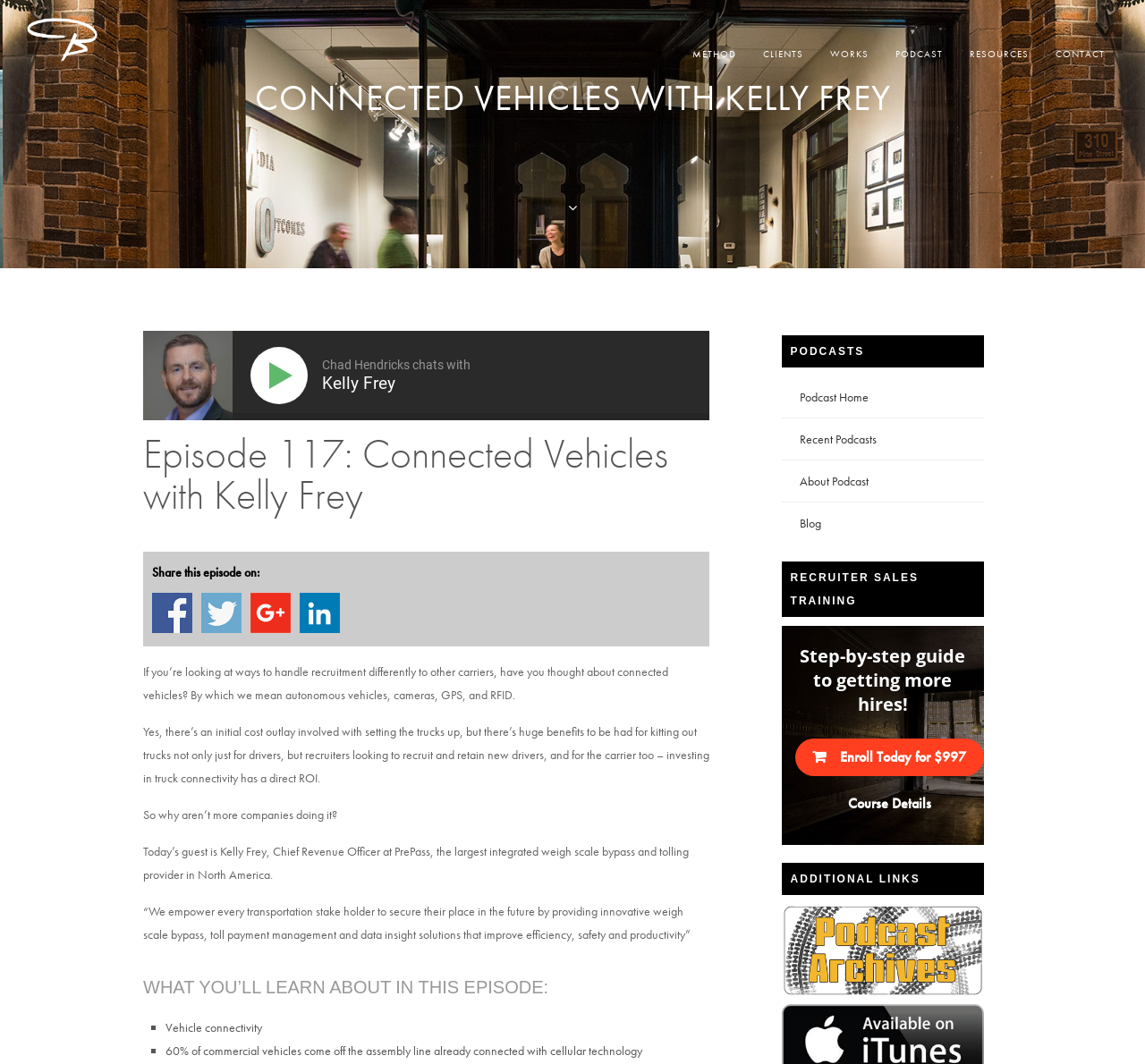Please predict the bounding box coordinates (top-left x, top-left y, bottom-right x, bottom-right y) for the UI element in the screenshot that fits the description: Share on Twitter

[0.176, 0.557, 0.211, 0.595]